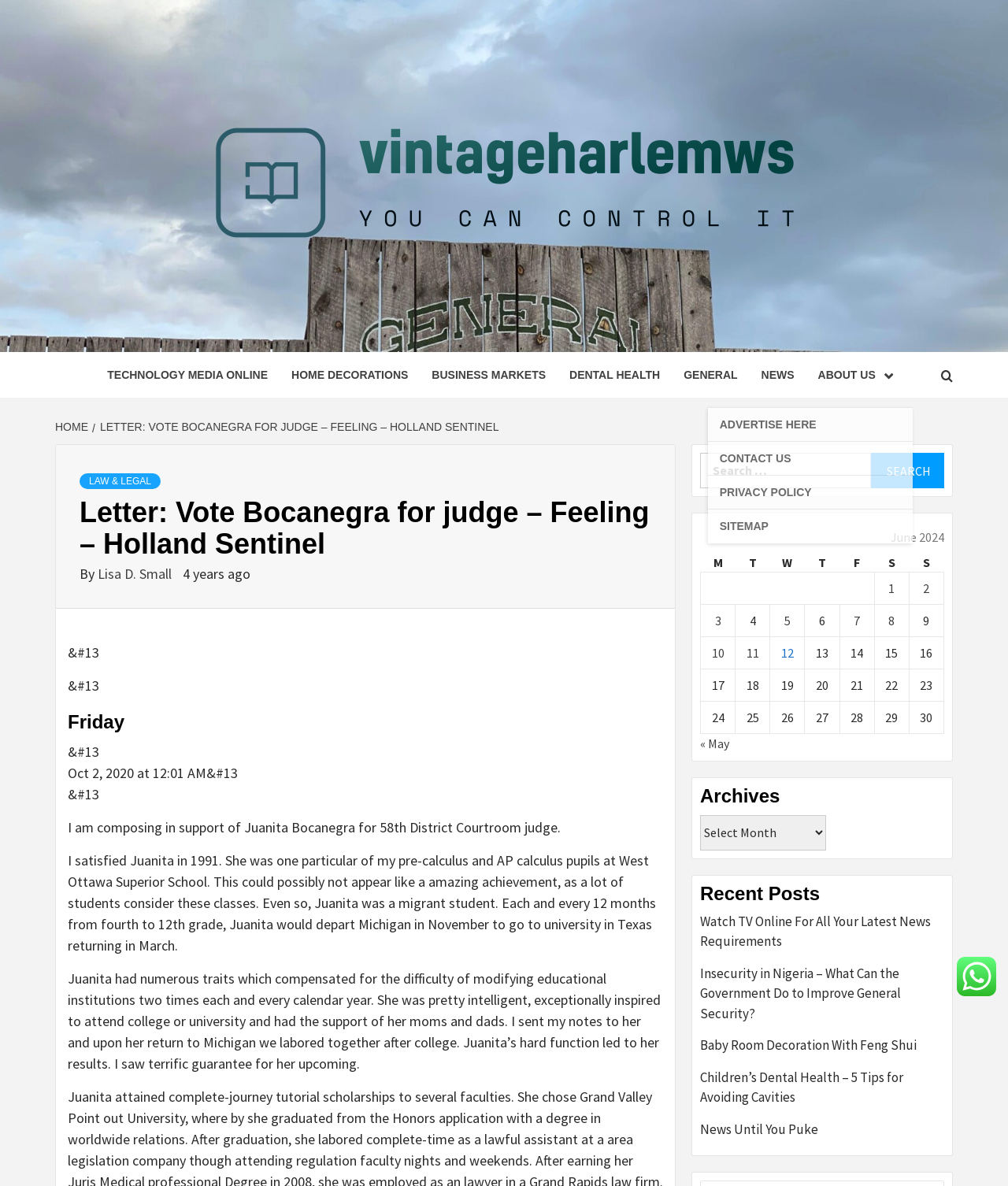Please answer the following question using a single word or phrase: 
What is the name of the author of the letter?

Lisa D. Small